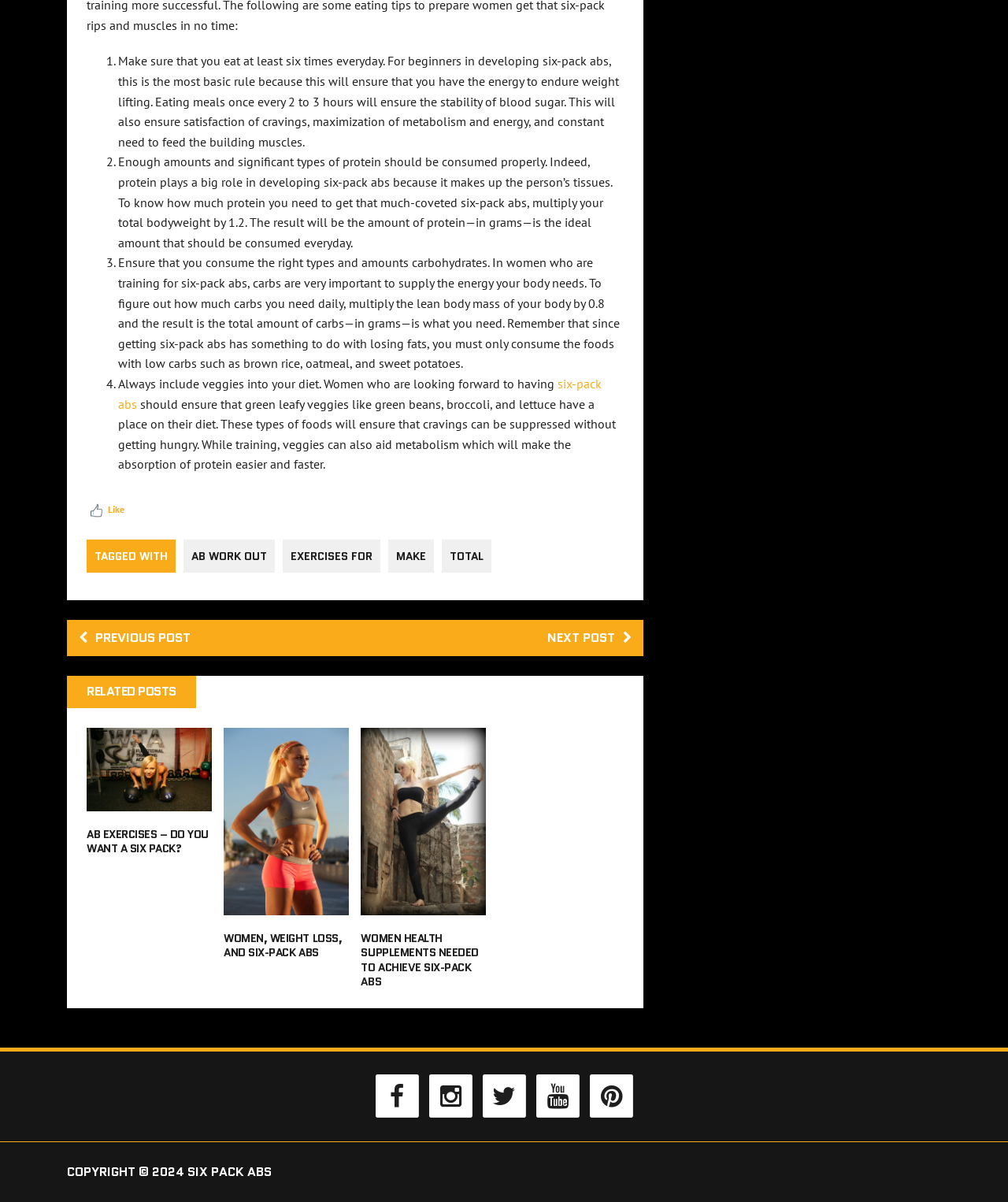Determine the bounding box coordinates for the region that must be clicked to execute the following instruction: "Click the link to write an English job application letter".

None